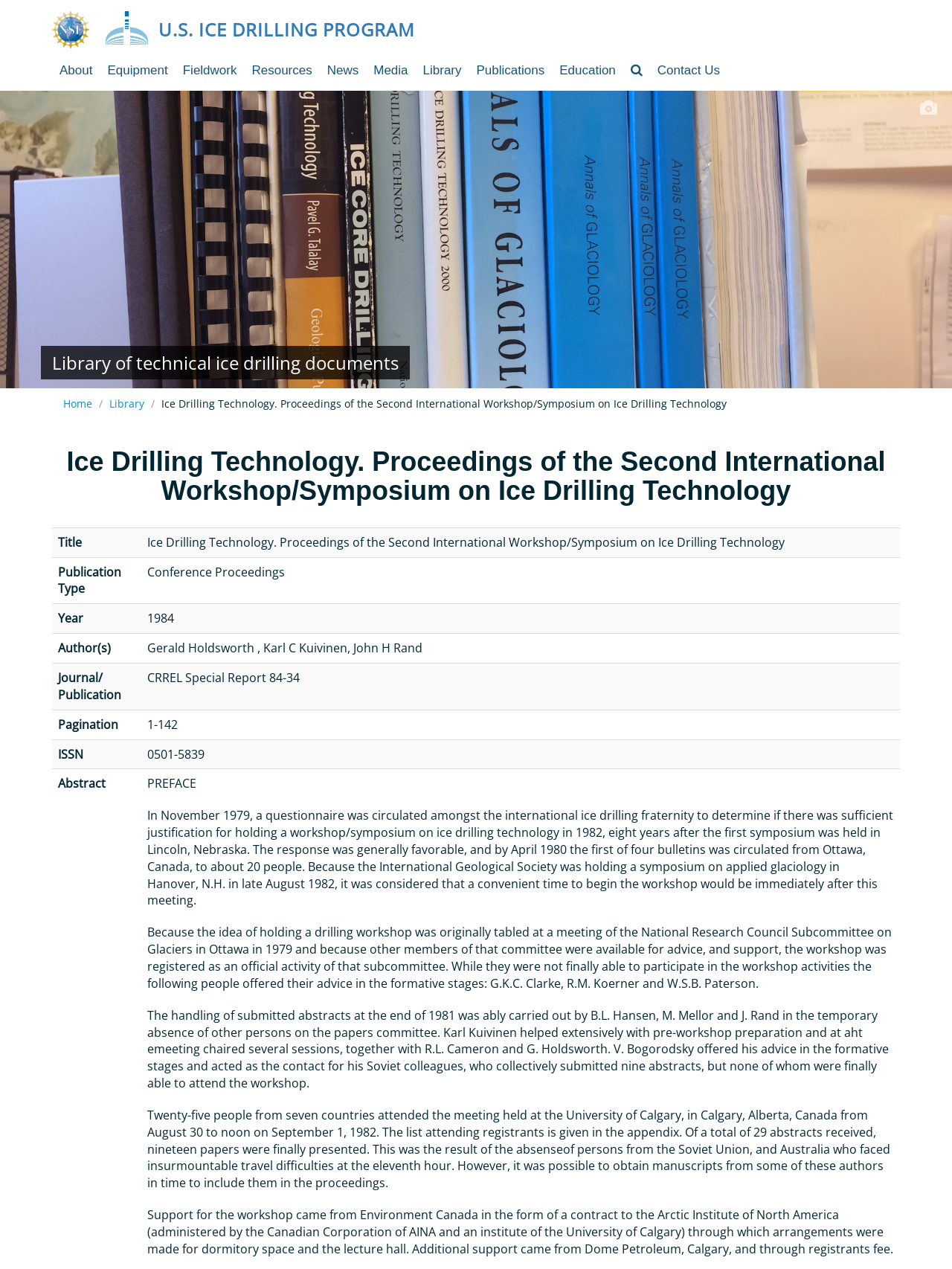Who are the authors of the publication?
Answer the question with detailed information derived from the image.

I found the authors of the publication by looking at the gridcell element with the text 'Gerald Holdsworth, Karl C Kuivinen, John H Rand' which is located under the 'Author(s)' rowheader.